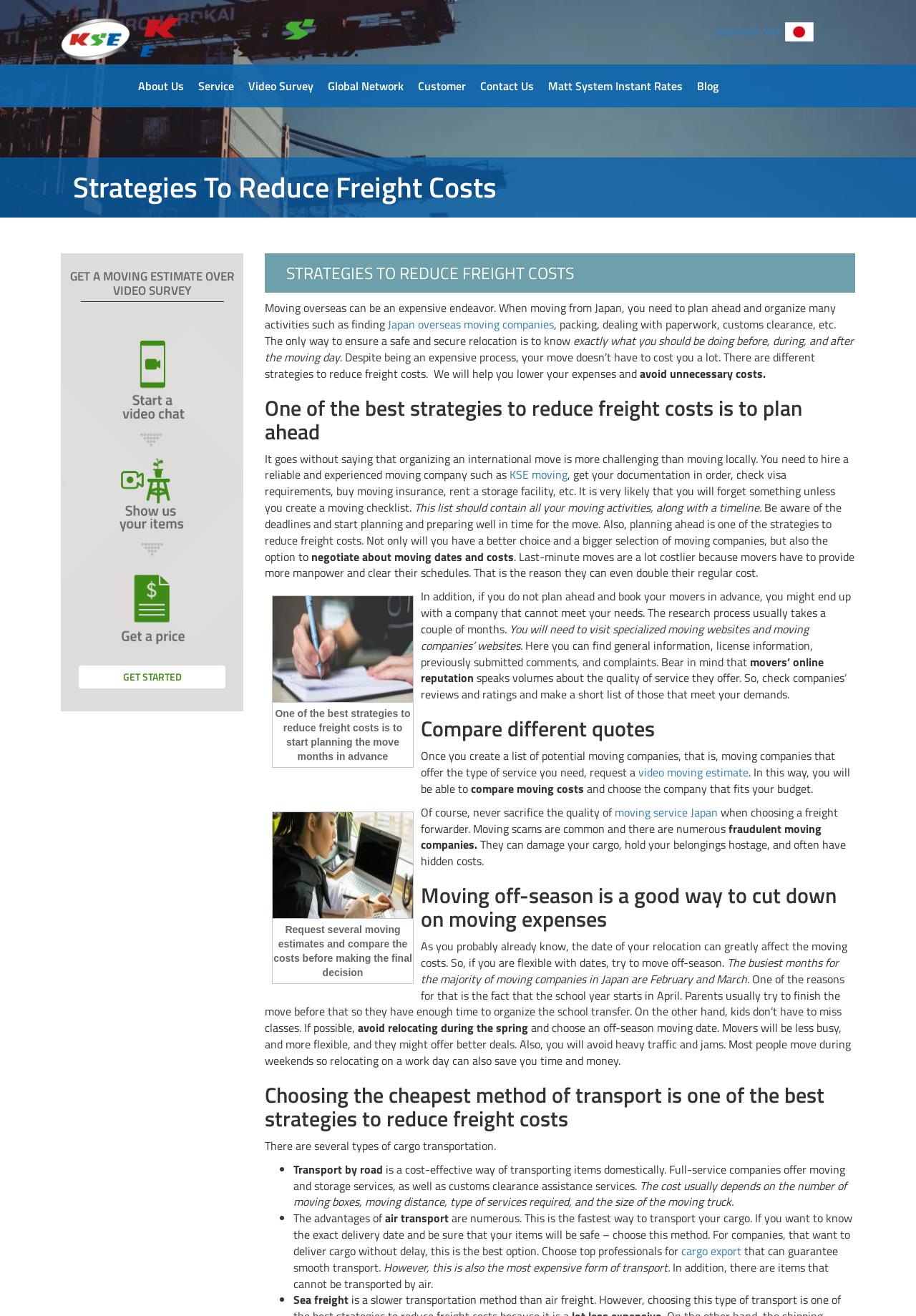Predict the bounding box for the UI component with the following description: "alt="Kokusai Express Japan"".

[0.066, 0.022, 0.395, 0.035]